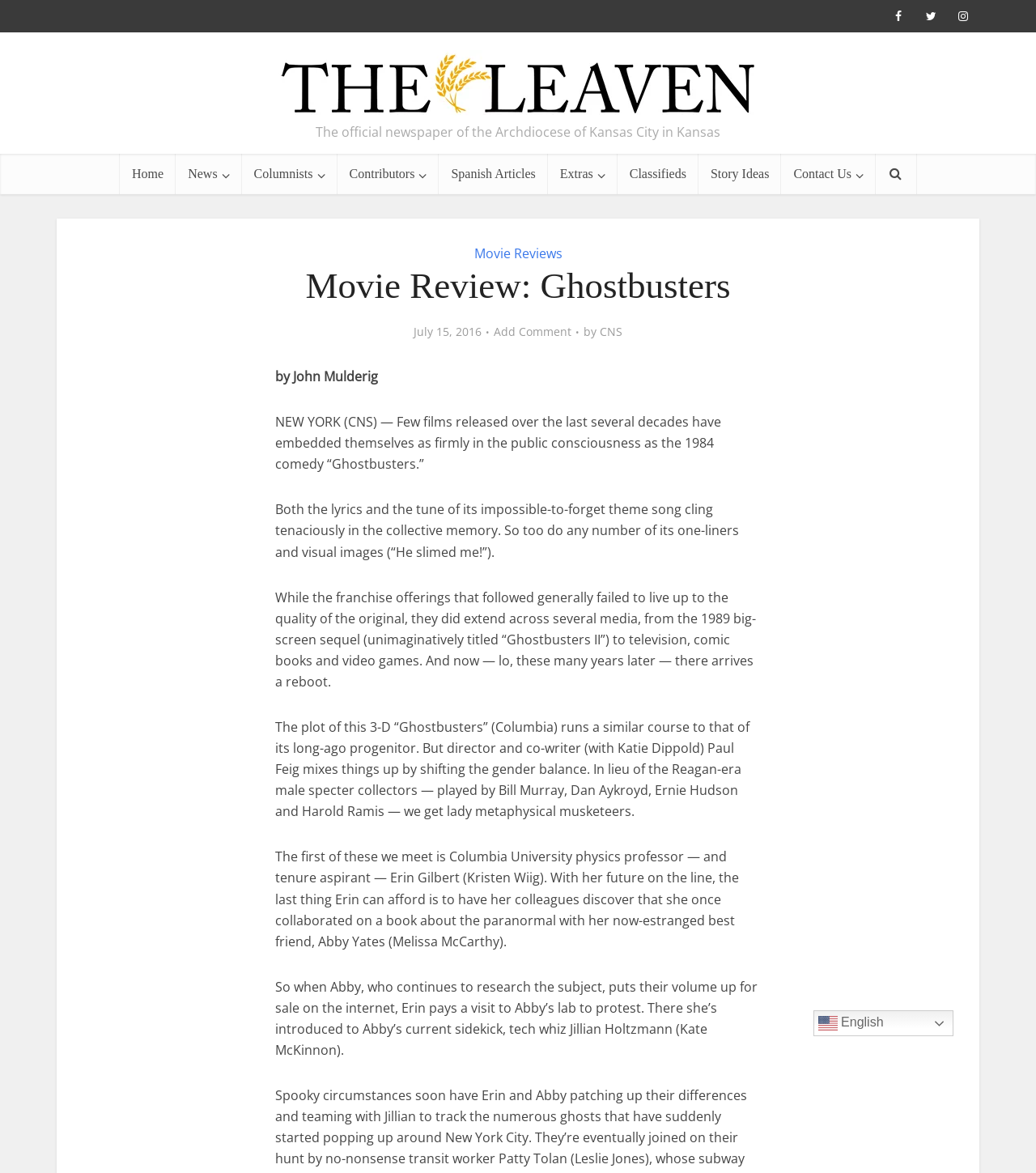Identify the bounding box for the element characterized by the following description: "+52 55 5280-1216".

None